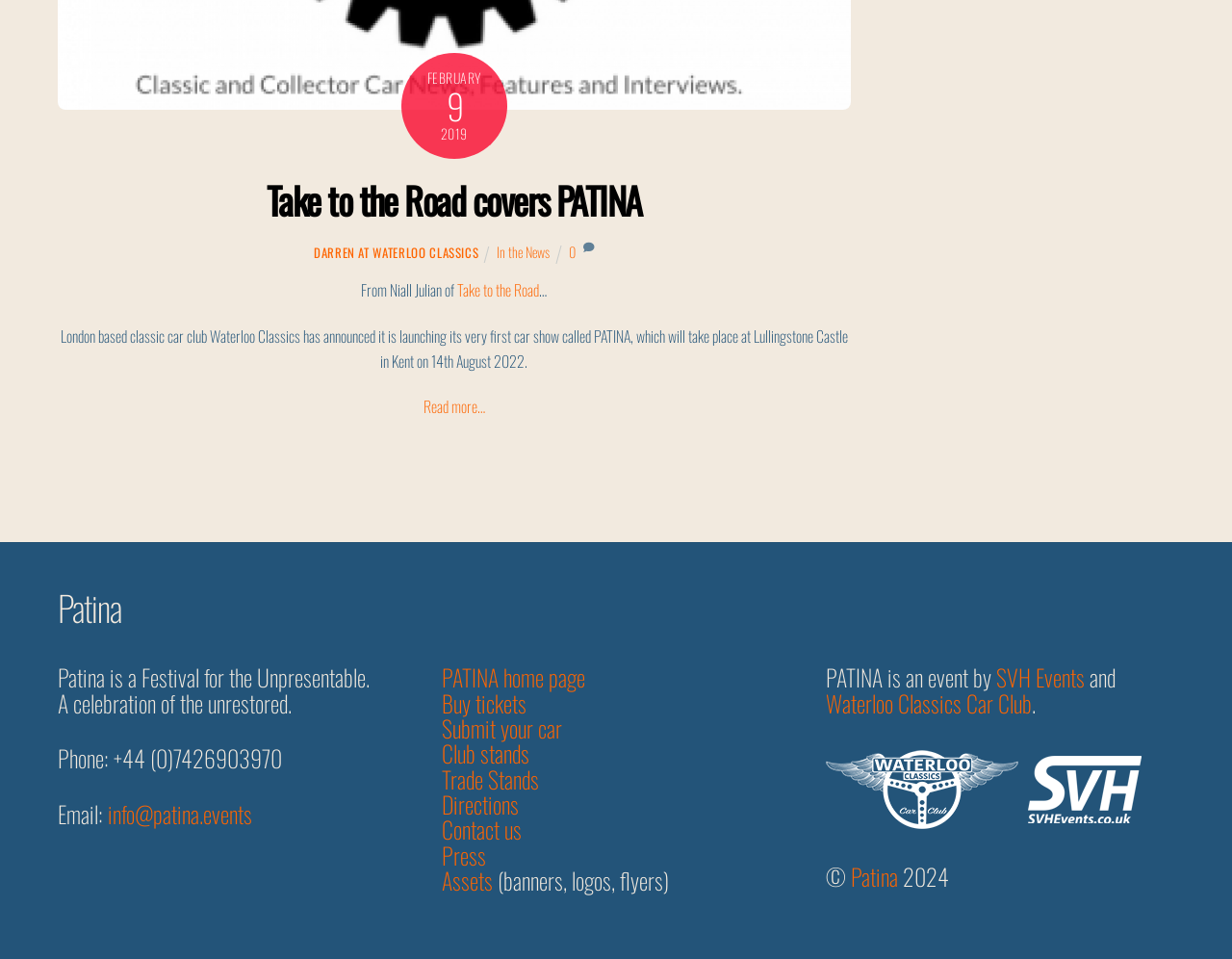Give a succinct answer to this question in a single word or phrase: 
What is the name of the event organizer?

SVH Events